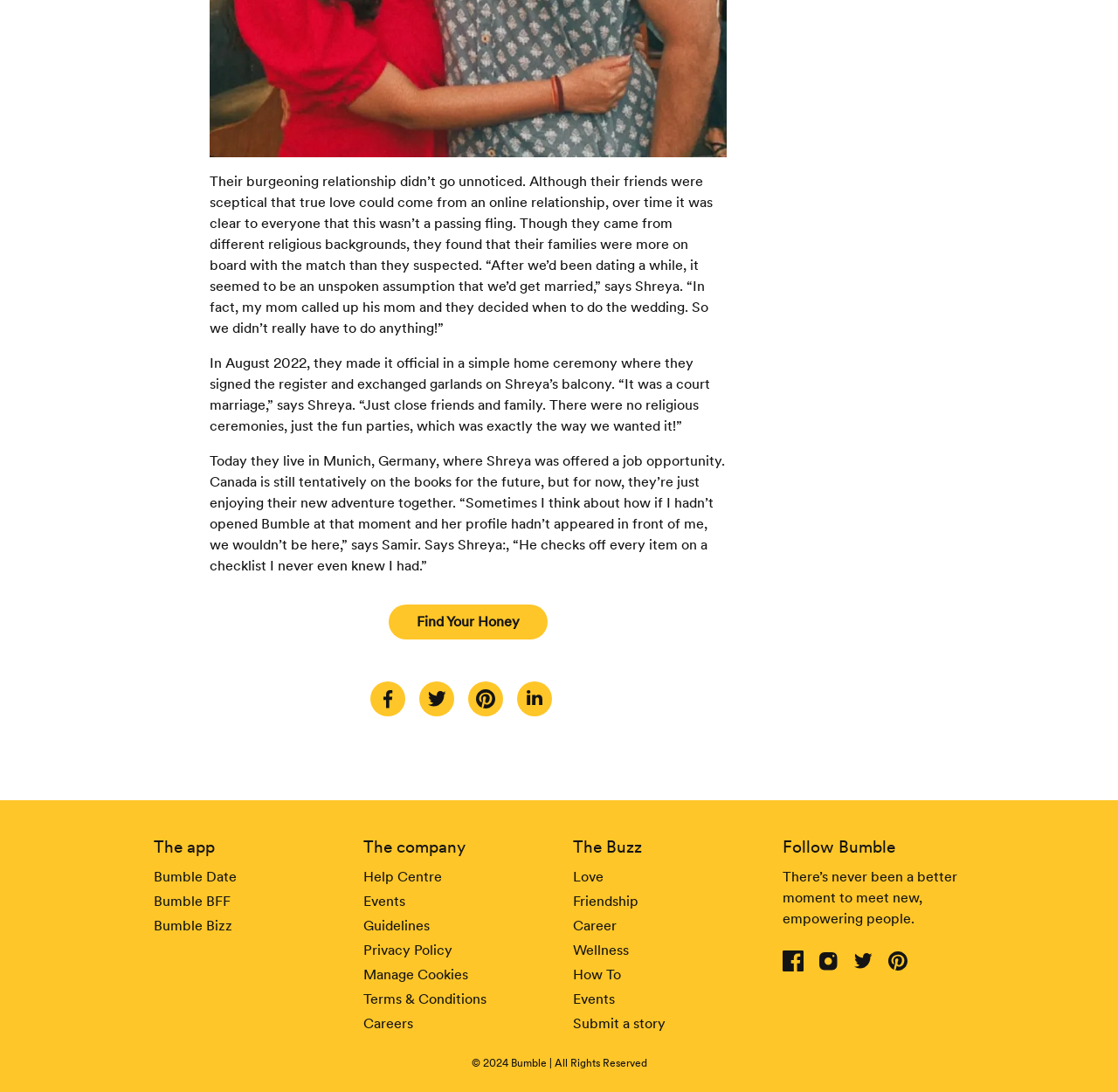How many links are there in the footer section? Based on the screenshot, please respond with a single word or phrase.

15